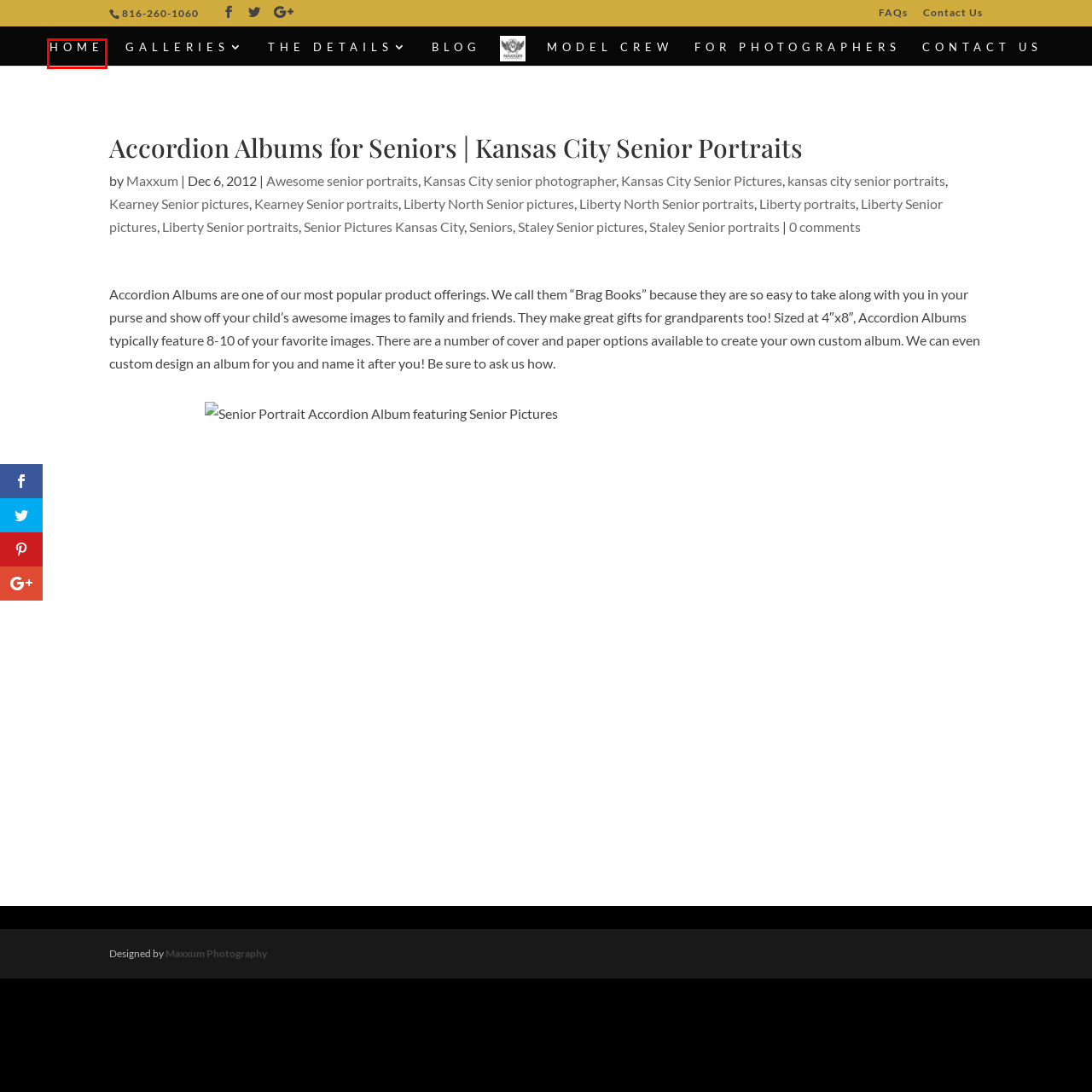Given a screenshot of a webpage featuring a red bounding box, identify the best matching webpage description for the new page after the element within the red box is clicked. Here are the options:
A. Kansas City senior photographer | Maxxum Photography
B. Contact Us | Maxxum Photography
C. MAXXUM PHOTOGRAPHY- KANSAS CITY SENIOR PORTRAIT PHOTOGRAPHER
D. Staley Senior portraits | Maxxum Photography
E. Staley Senior pictures | Maxxum Photography
F. Liberty North Senior portraits | Maxxum Photography
G. Blog | Maxxum Photography
H. kansas city senior portraits | Maxxum Photography

C